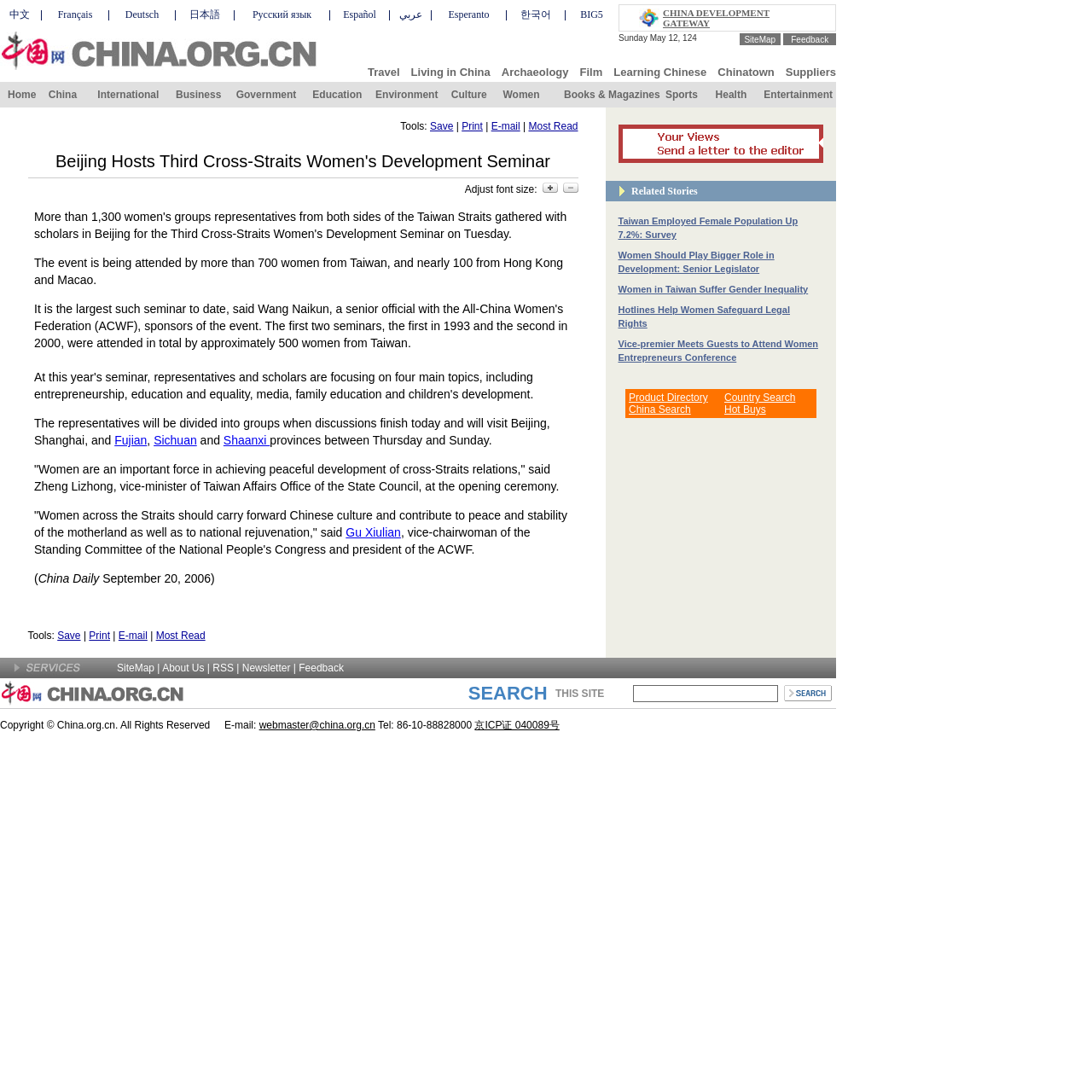What languages are supported on this website?
Provide a fully detailed and comprehensive answer to the question.

Based on the layout table at the top of the webpage, there are multiple languages supported, including Chinese, French, German, Japanese, Russian, Spanish, Arabic, Esperanto, and Korean.